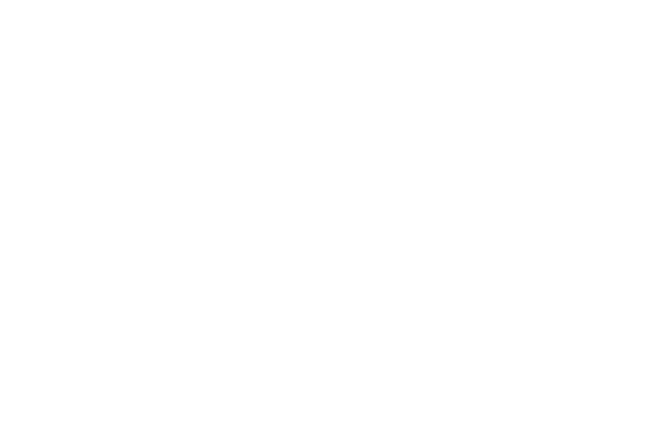Present an elaborate depiction of the scene captured in the image.

The image prominently features the constellation "Sternbild," which translates to "constellation" in English. This representation captures the intricate and beautiful design of a specific constellation, characterized by a series of stars connected by lines, forming a recognizable pattern. The surrounding text and layout suggest that this image is part of a promotional webpage for a project or holiday apartment located near Frankfurt/Main. The aesthetic appeal of the constellation might be intended to convey a sense of tranquility and charm, enhancing the allure of the accommodation being offered. Overall, the image complements the inviting context of a fully furnished apartment ideal for guests.